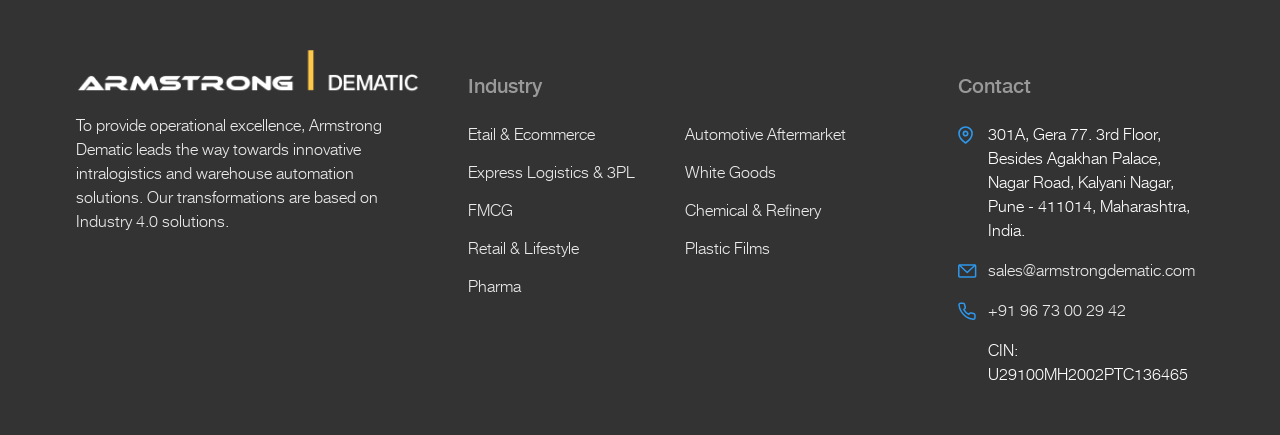Identify the bounding box coordinates of the part that should be clicked to carry out this instruction: "Call us at +91 96 73 00 29 42".

[0.772, 0.683, 0.88, 0.738]